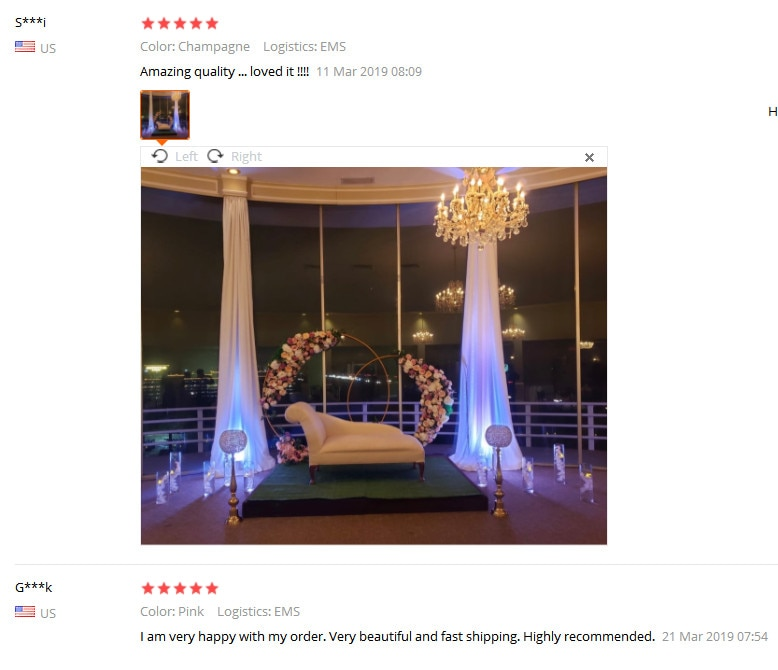Provide a short, one-word or phrase answer to the question below:
What type of flowers are presented in the arrangement?

Artificial silk flowers